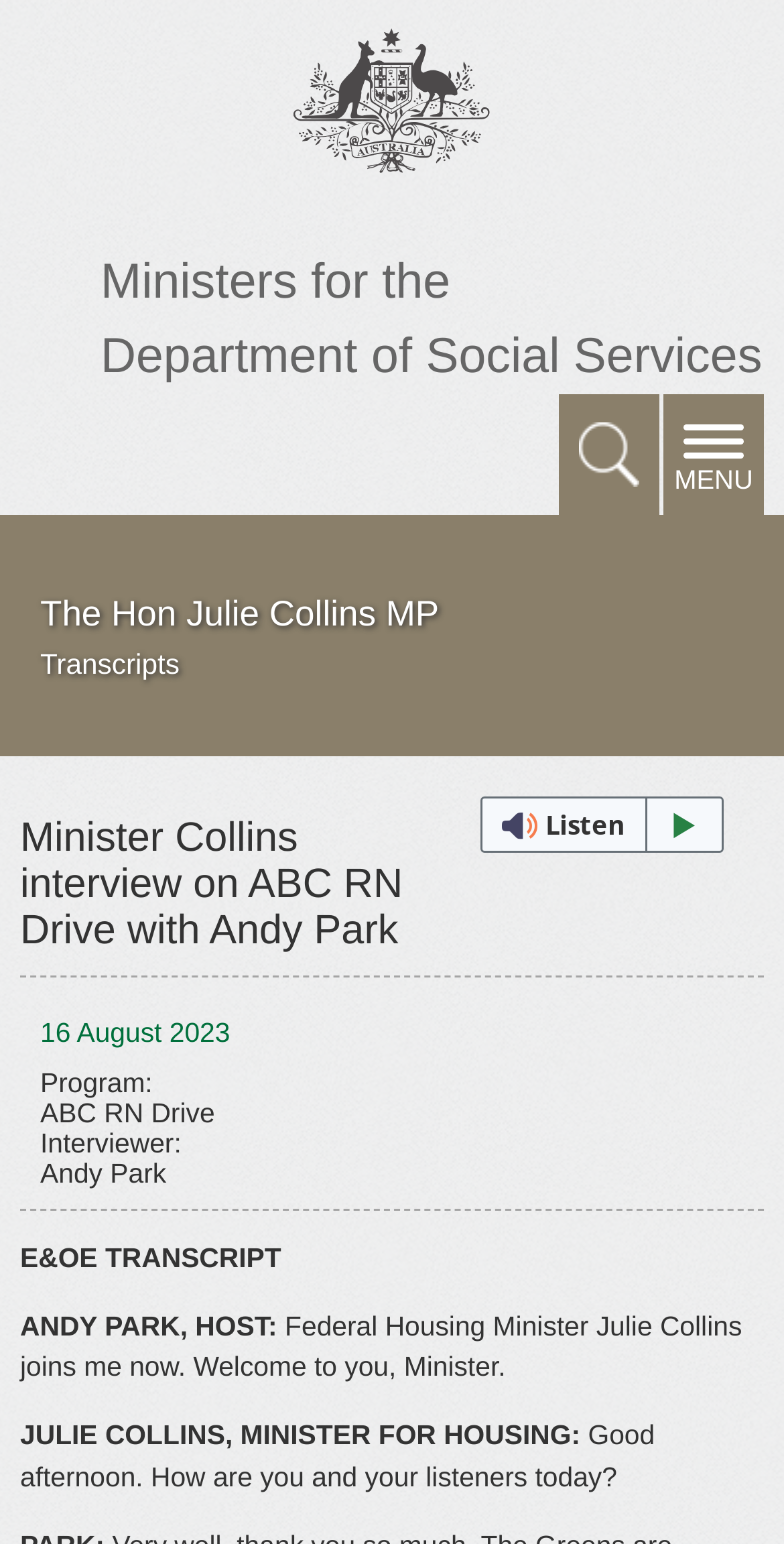What is the position of Julie Collins?
From the details in the image, answer the question comprehensively.

The webpage contains a transcript of an interview with Julie Collins, and her position is mentioned as 'Minister for Housing'.